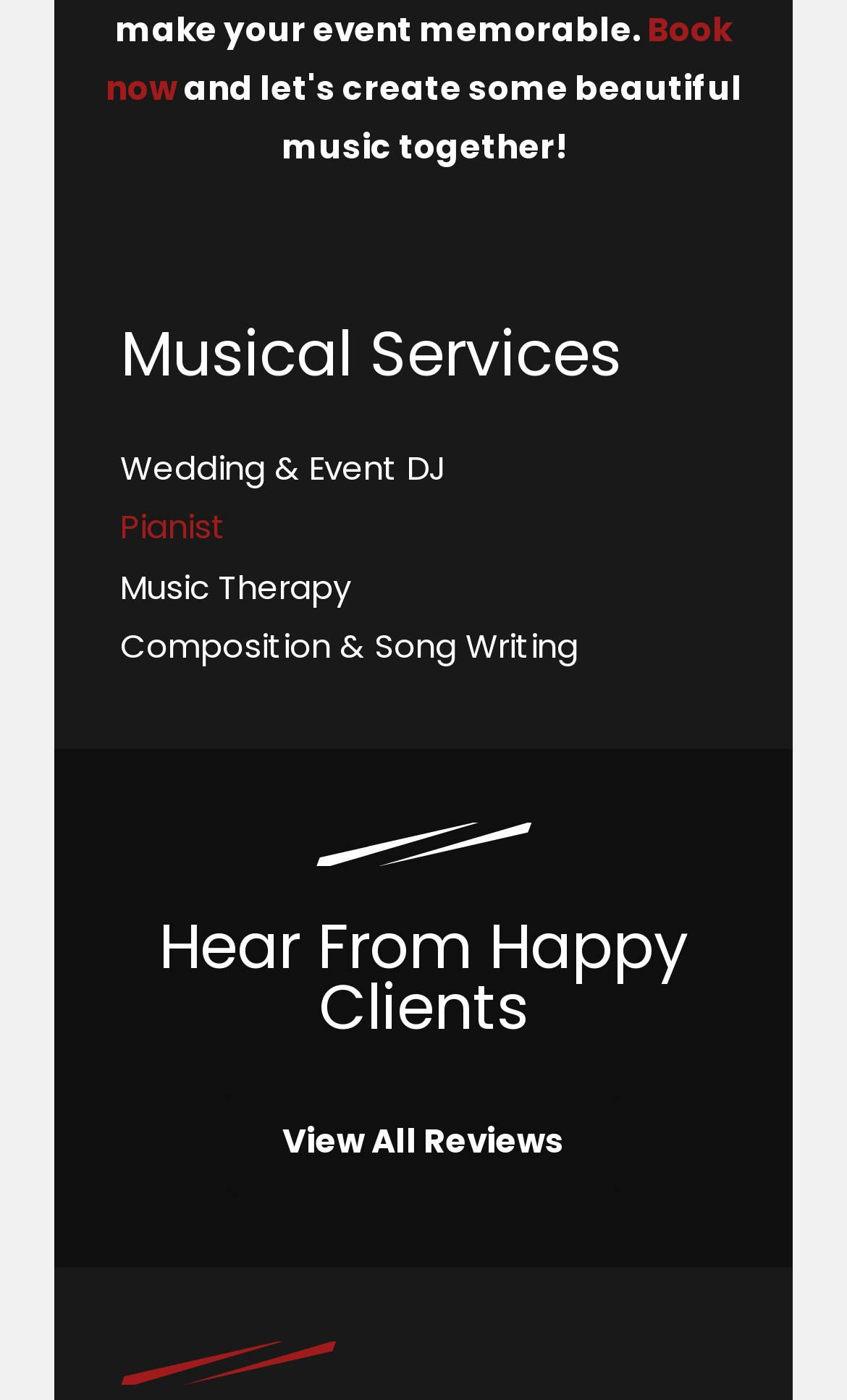How many menu items are under Musical Services?
Please answer the question as detailed as possible.

By examining the navigation menu, we can see that there are four menu items under 'Musical Services', which are 'Wedding & Event DJ', 'Pianist', 'Music Therapy', and 'Composition & Song Writing'.